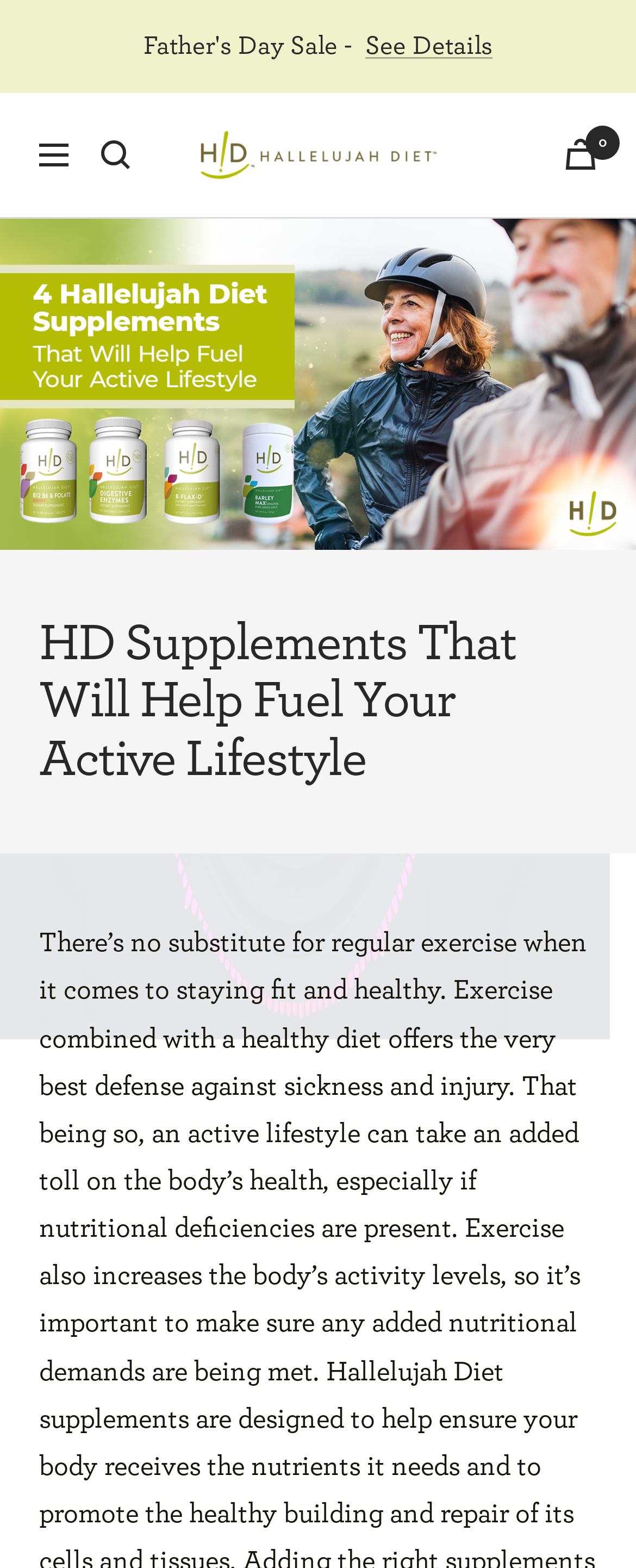Given the description of the UI element: "Hallelujah Diet", predict the bounding box coordinates in the form of [left, top, right, bottom], with each value being a float between 0 and 1.

[0.314, 0.08, 0.686, 0.117]